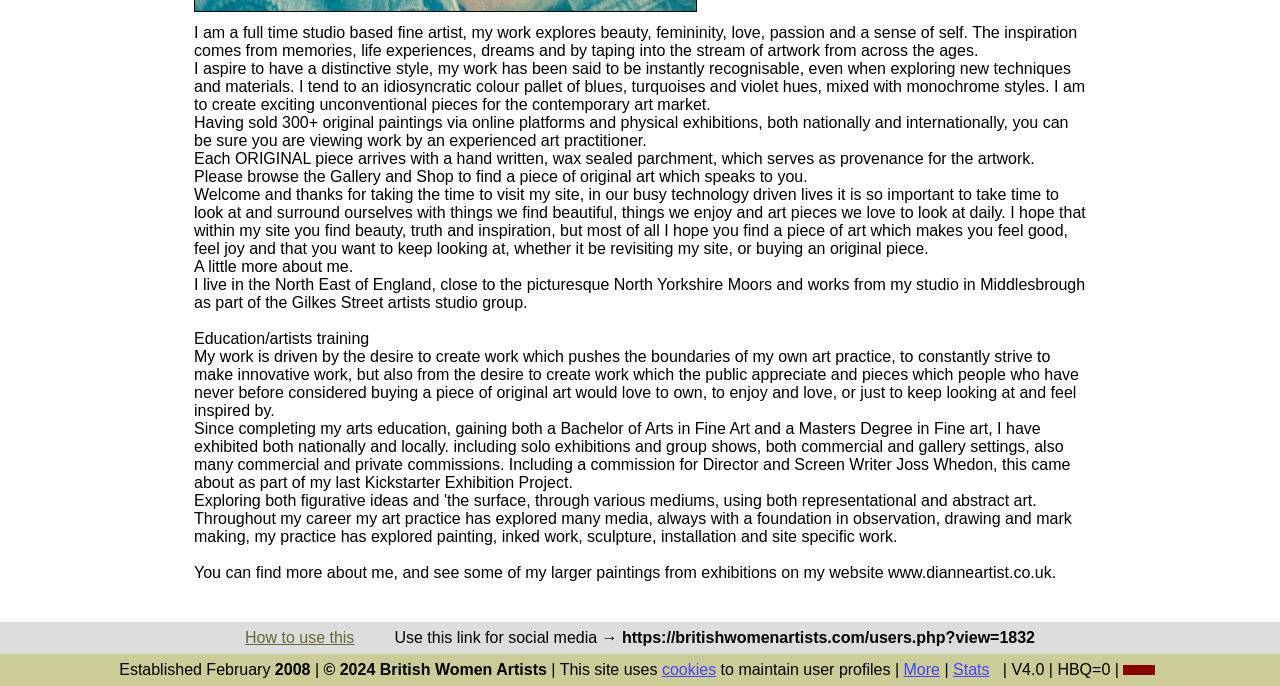Determine the bounding box coordinates of the UI element described below. Use the format (top-left x, top-left y, bottom-right x, bottom-right y) with floating point numbers between 0 and 1: More

[0.706, 0.964, 0.734, 0.988]